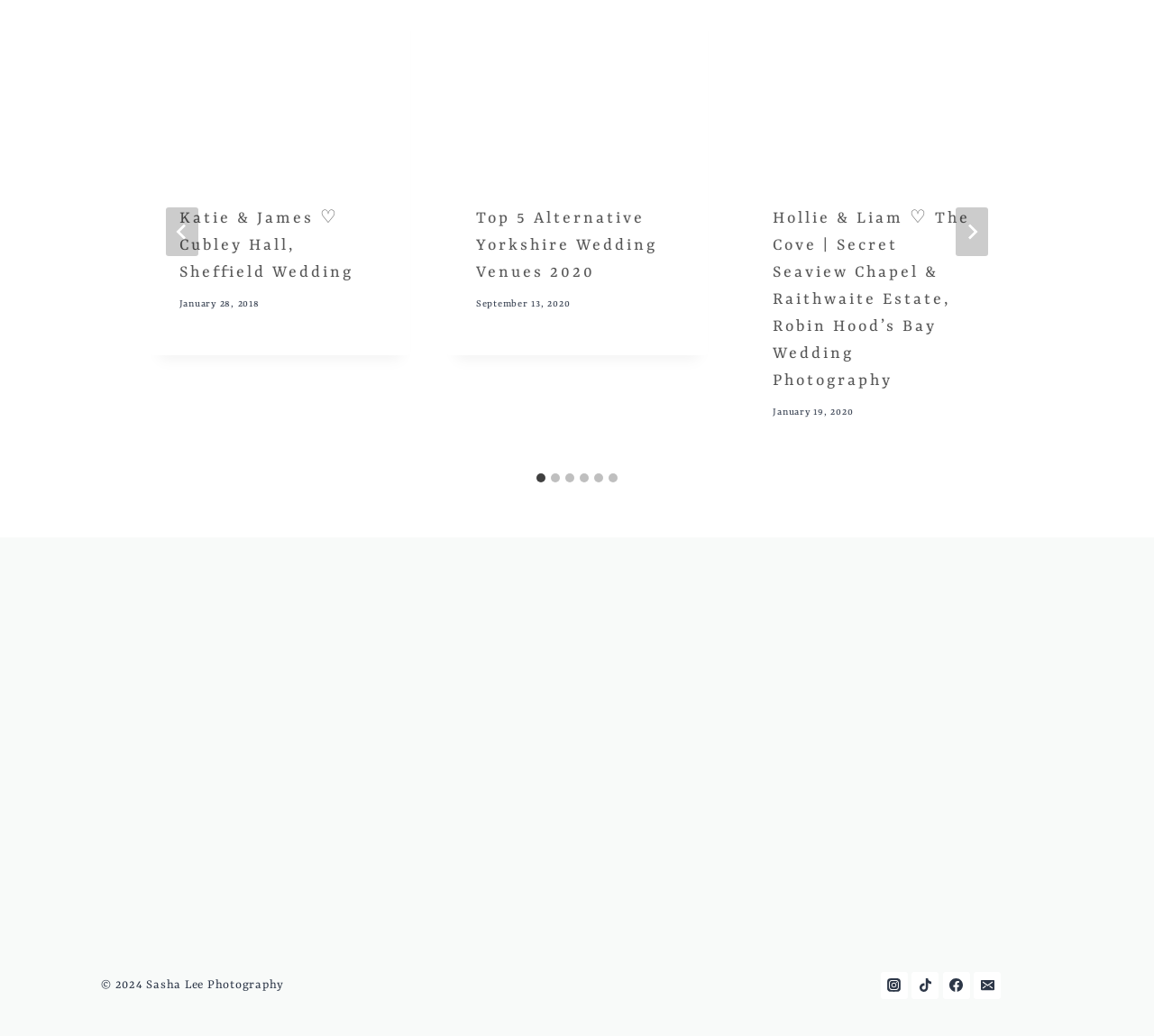Please identify the bounding box coordinates of the element on the webpage that should be clicked to follow this instruction: "Check the Instagram link". The bounding box coordinates should be given as four float numbers between 0 and 1, formatted as [left, top, right, bottom].

[0.763, 0.938, 0.787, 0.964]